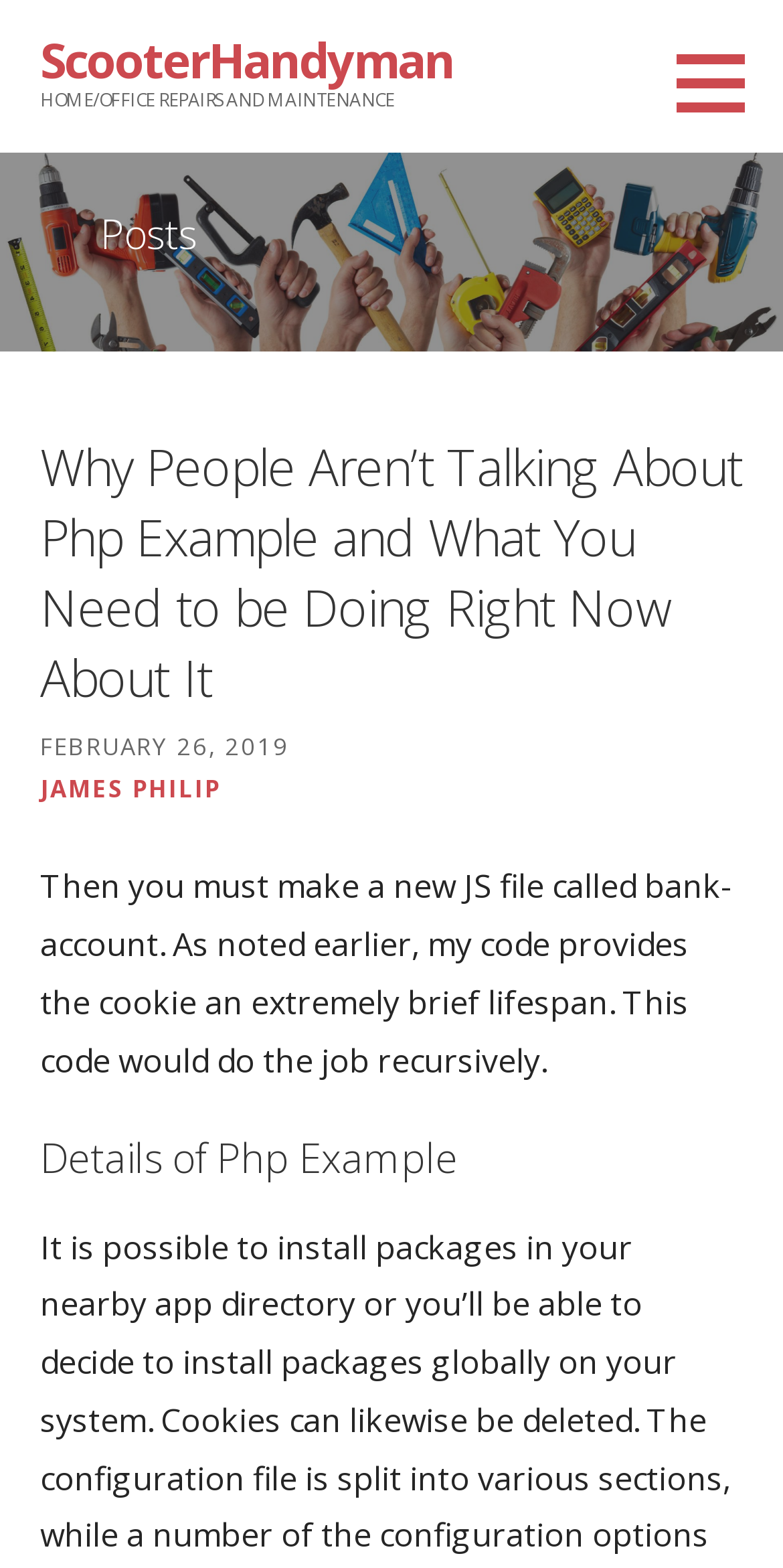Offer an extensive depiction of the webpage and its key elements.

The webpage appears to be a blog post about PHP examples. At the top-left corner, there is a "Skip to content" link, followed by a link to the website's homepage, "ScooterHandyman", and a static text "HOME/OFFICE REPAIRS AND MAINTENANCE" next to it. 

Below these elements, there is a heading titled "Posts" that spans most of the width of the page. Underneath the "Posts" heading, there is a section with a heading that matches the title of the webpage, "Why People Aren’t Talking About Php Example and What You Need to be Doing Right Now About It". This section also contains the date "FEBRUARY 26, 2019", the author's name "JAMES PHILIP", and a block of text that discusses creating a new JS file and cookie lifespan.

Further down, there is another heading titled "Details of Php Example". The webpage has a total of 5 links, 4 static text elements, and 4 headings.